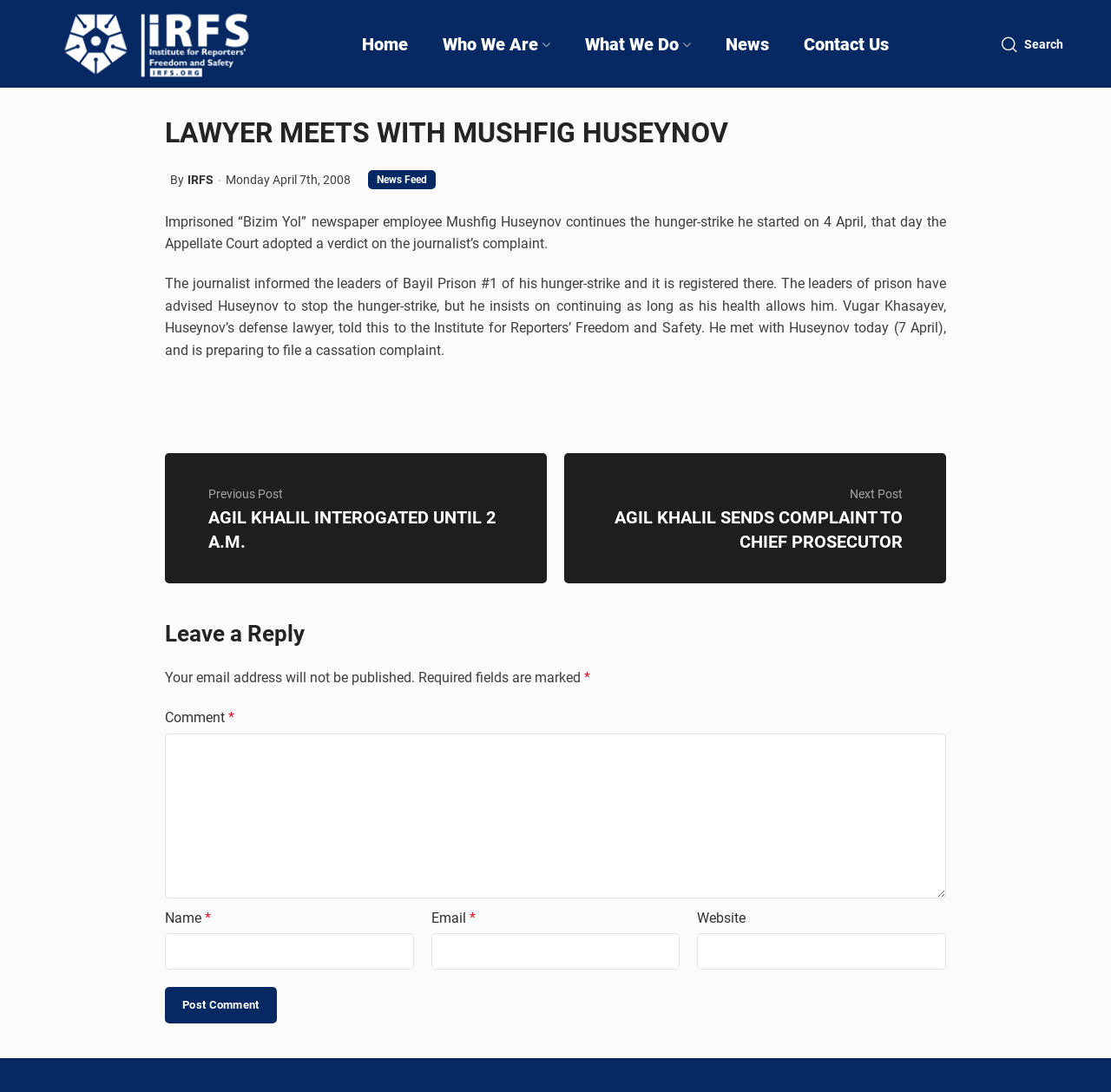Respond concisely with one word or phrase to the following query:
What is the date mentioned in the article?

Monday April 7th, 2008